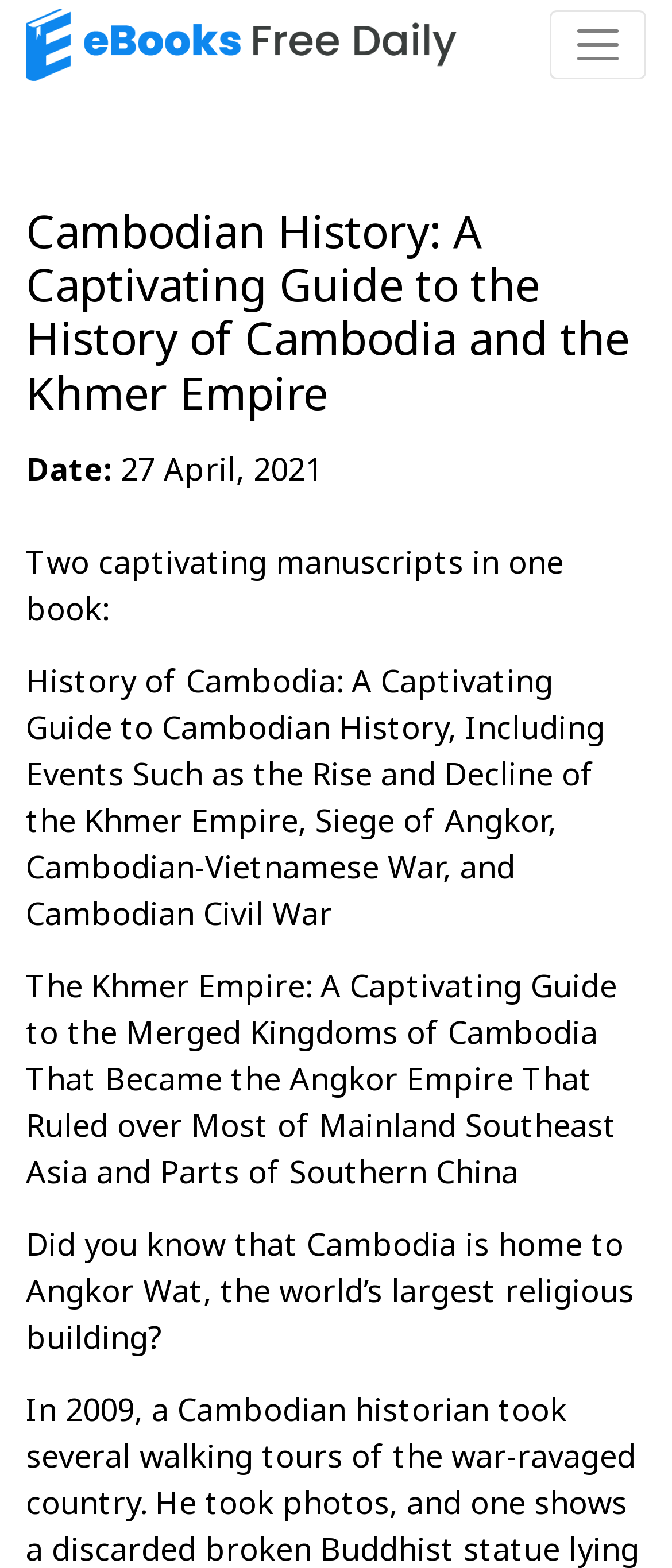Use a single word or phrase to answer the question: What is the name of the largest religious building in Cambodia?

Angkor Wat